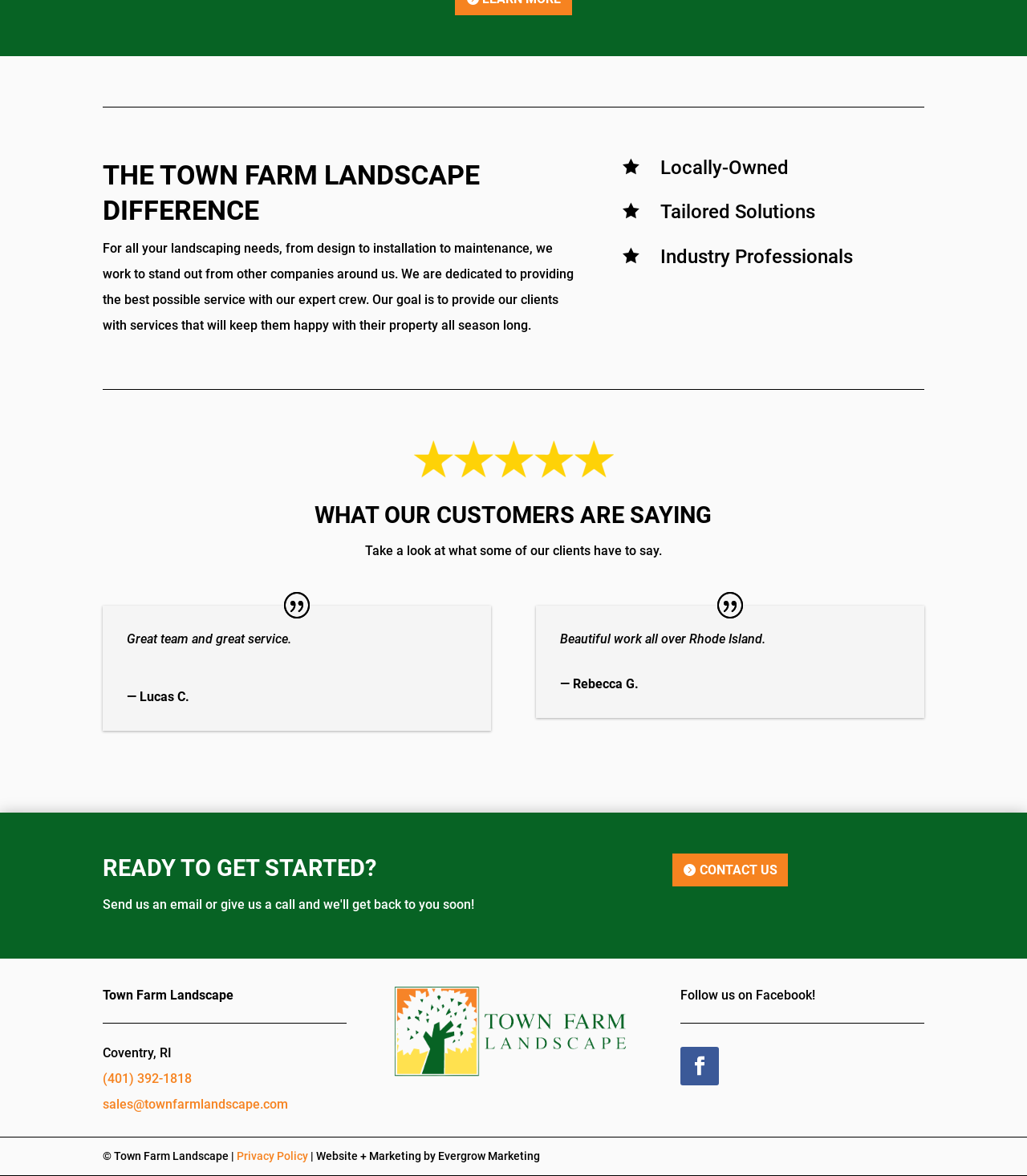What type of company is Town Farm Landscape?
Refer to the image and provide a one-word or short phrase answer.

Landscape company